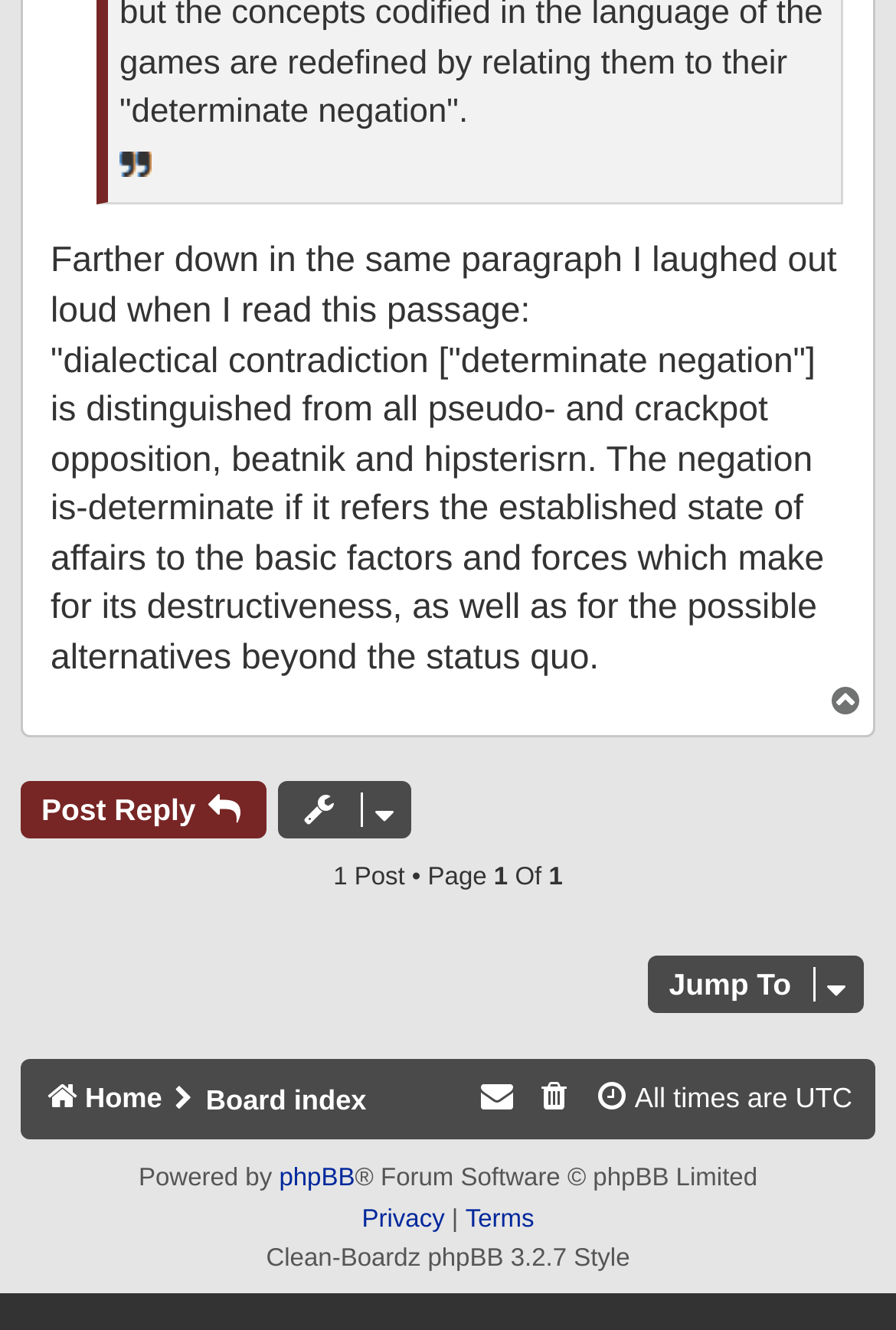Utilize the details in the image to thoroughly answer the following question: How many posts are in this topic?

I found the answer by looking at the text '1 Post • Page' which indicates that there is only one post in this topic.